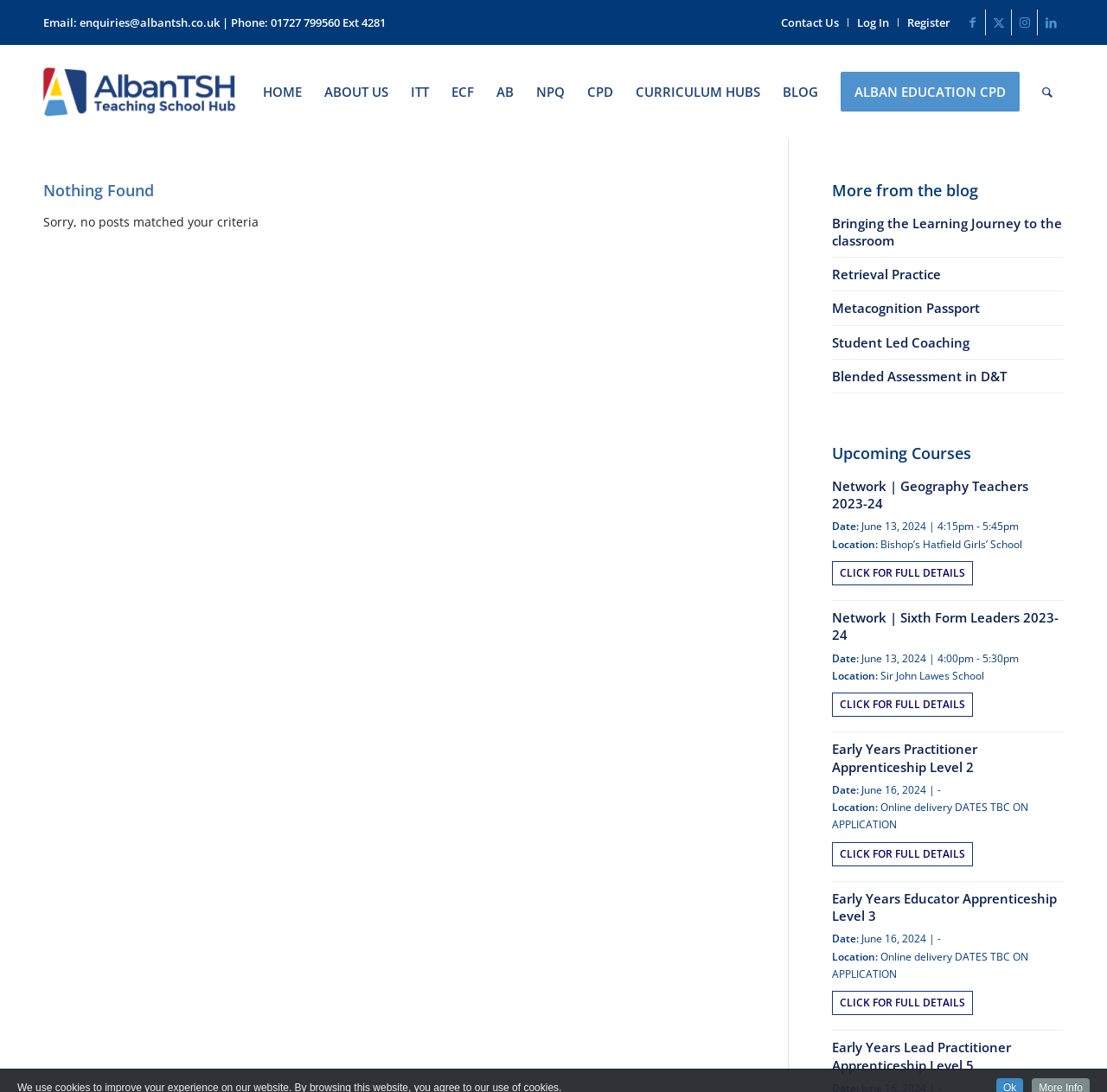Please find the bounding box coordinates for the clickable element needed to perform this instruction: "Read the blog post 'Bringing the Learning Journey to the classroom'".

[0.752, 0.195, 0.961, 0.233]